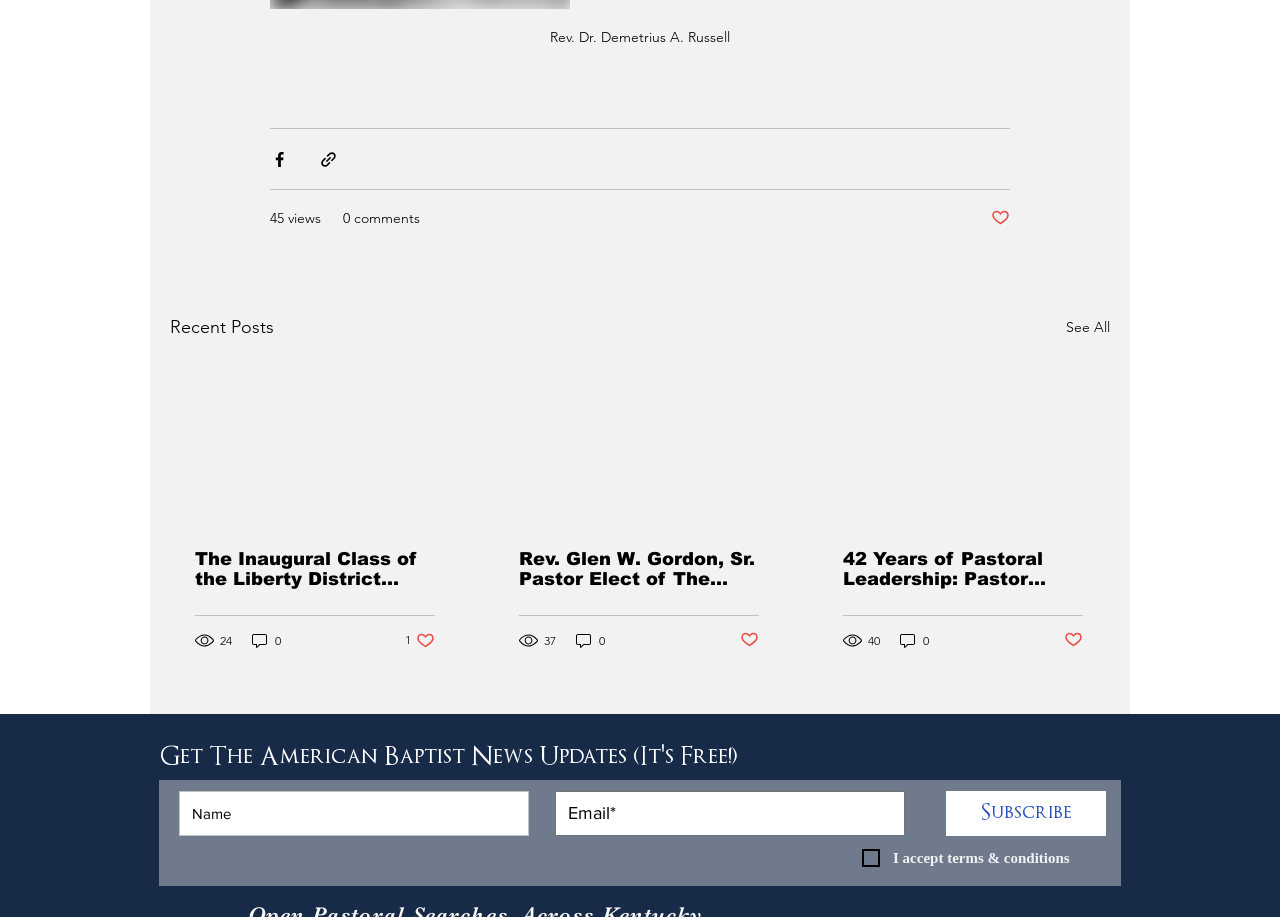Determine the bounding box coordinates of the UI element that matches the following description: "0". The coordinates should be four float numbers between 0 and 1 in the format [left, top, right, bottom].

[0.195, 0.688, 0.221, 0.709]